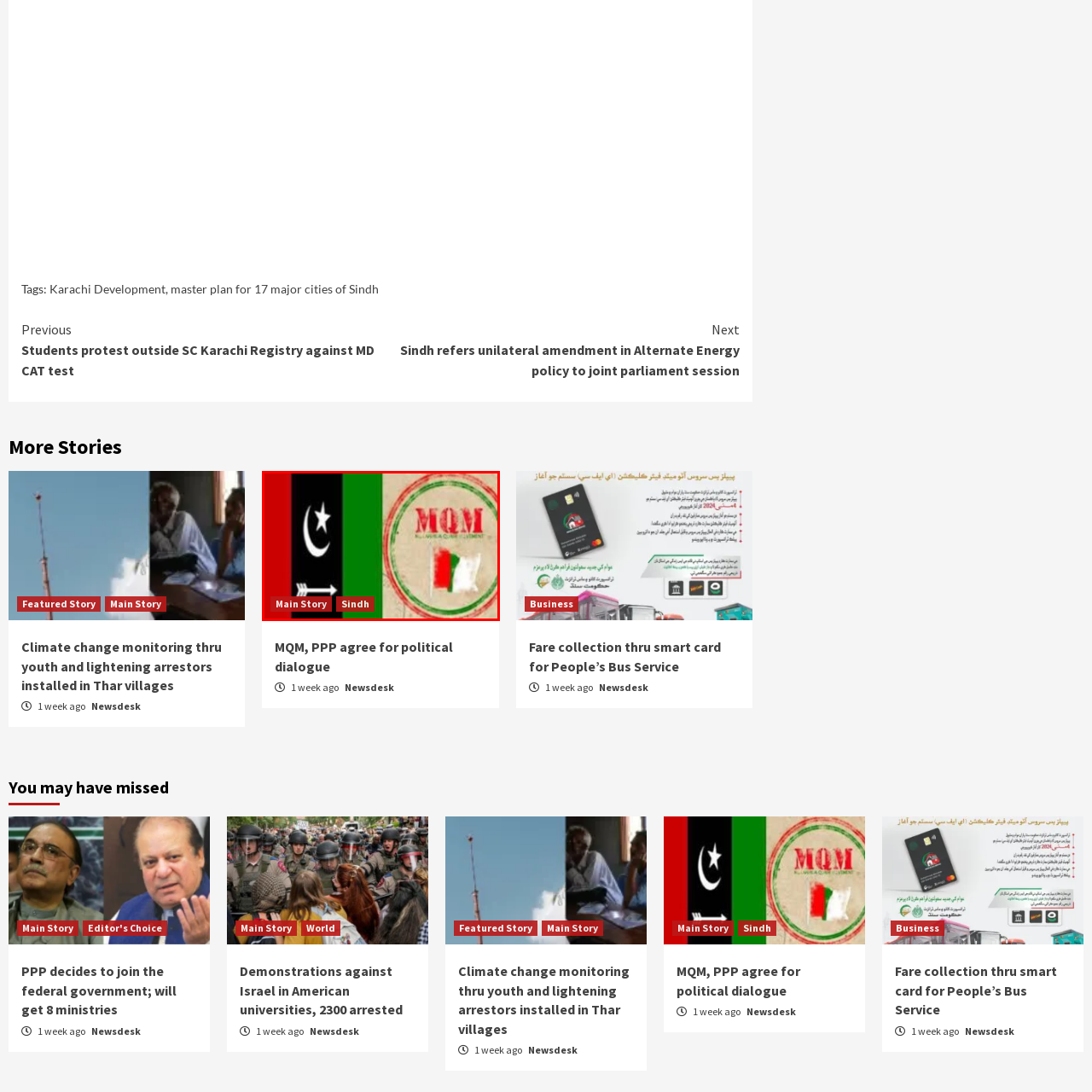What is the significance of the star and crescent motifs?
Take a look at the image highlighted by the red bounding box and provide a detailed answer to the question.

The caption highlights the star and crescent motifs as prominent features in the Pakistan Peoples Party (PPP) emblem, suggesting their importance in the party's identity or symbolism.